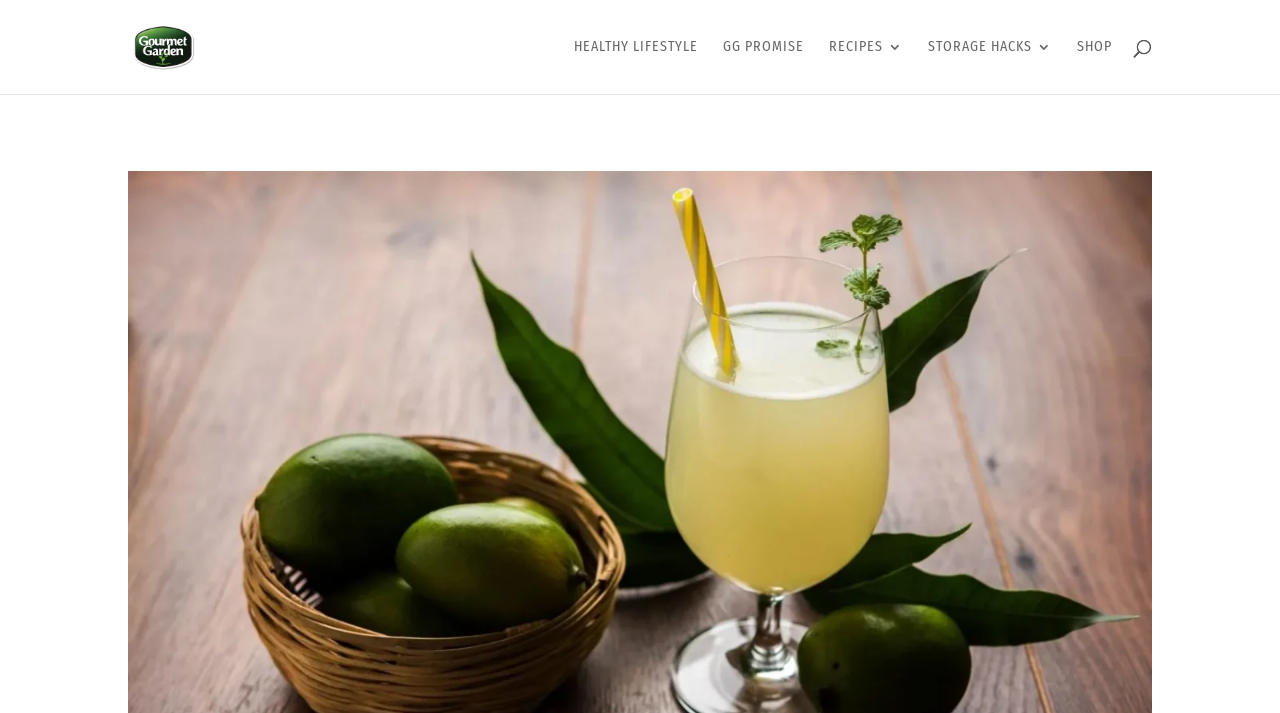Using the description "title="Go to the Homepage"", predict the bounding box of the relevant HTML element.

None